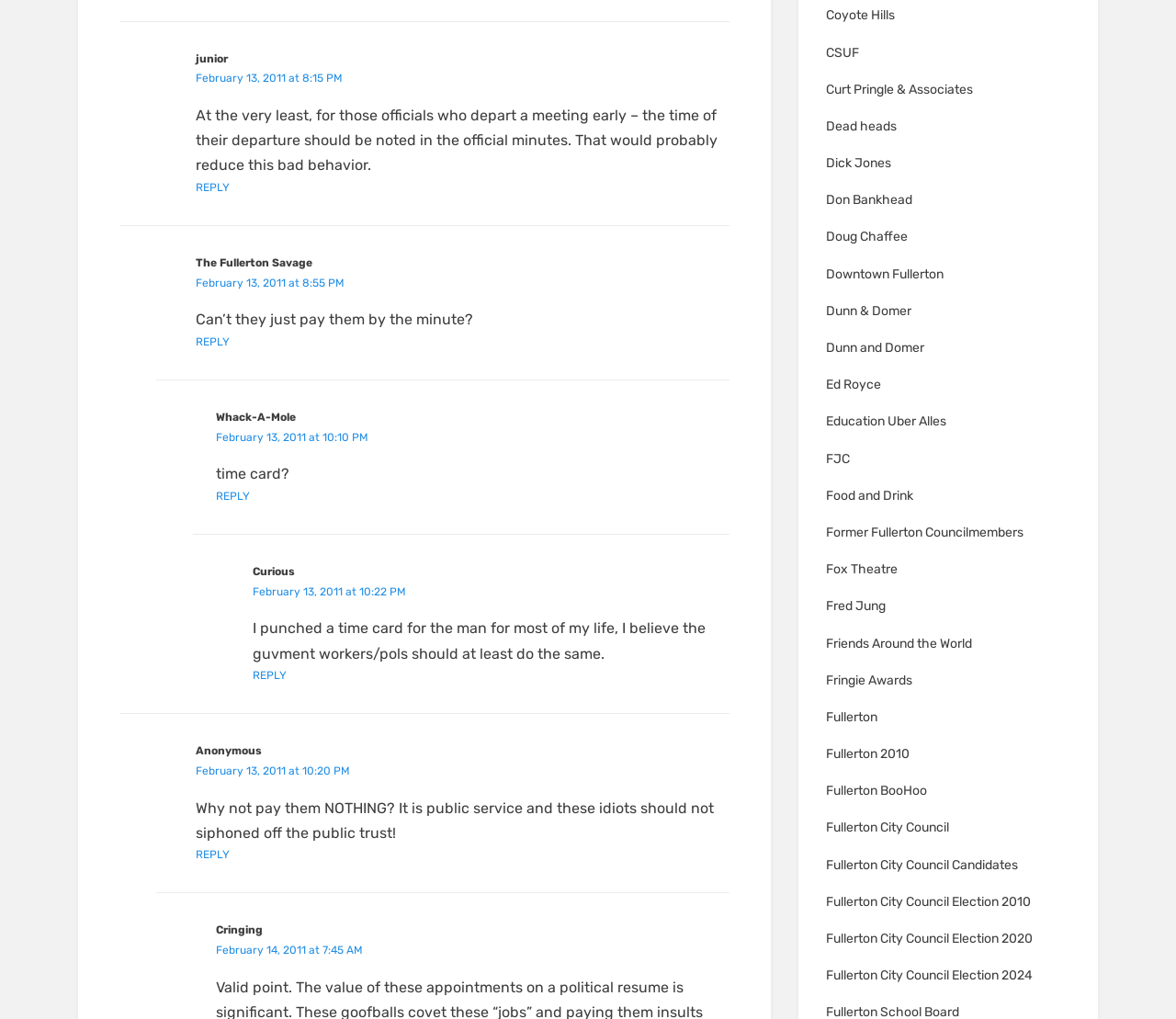What is the name of the first commenter?
Based on the image, please offer an in-depth response to the question.

I looked at the first 'StaticText' element under the first 'FooterAsNonLandmark' element, which is [1199], and found the text 'junior'.